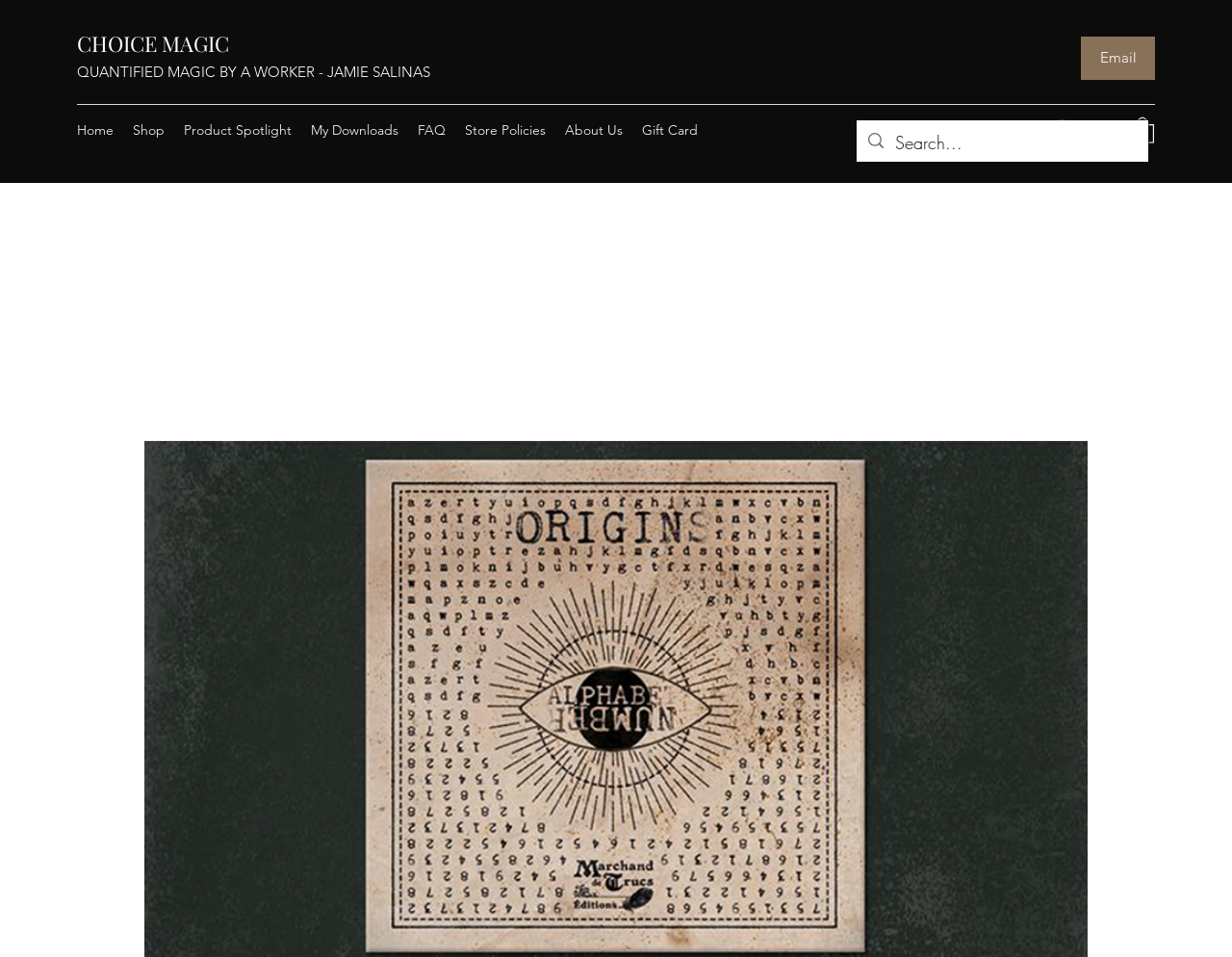Determine the bounding box coordinates for the area that needs to be clicked to fulfill this task: "Contact via phone". The coordinates must be given as four float numbers between 0 and 1, i.e., [left, top, right, bottom].

[0.773, 0.127, 0.835, 0.145]